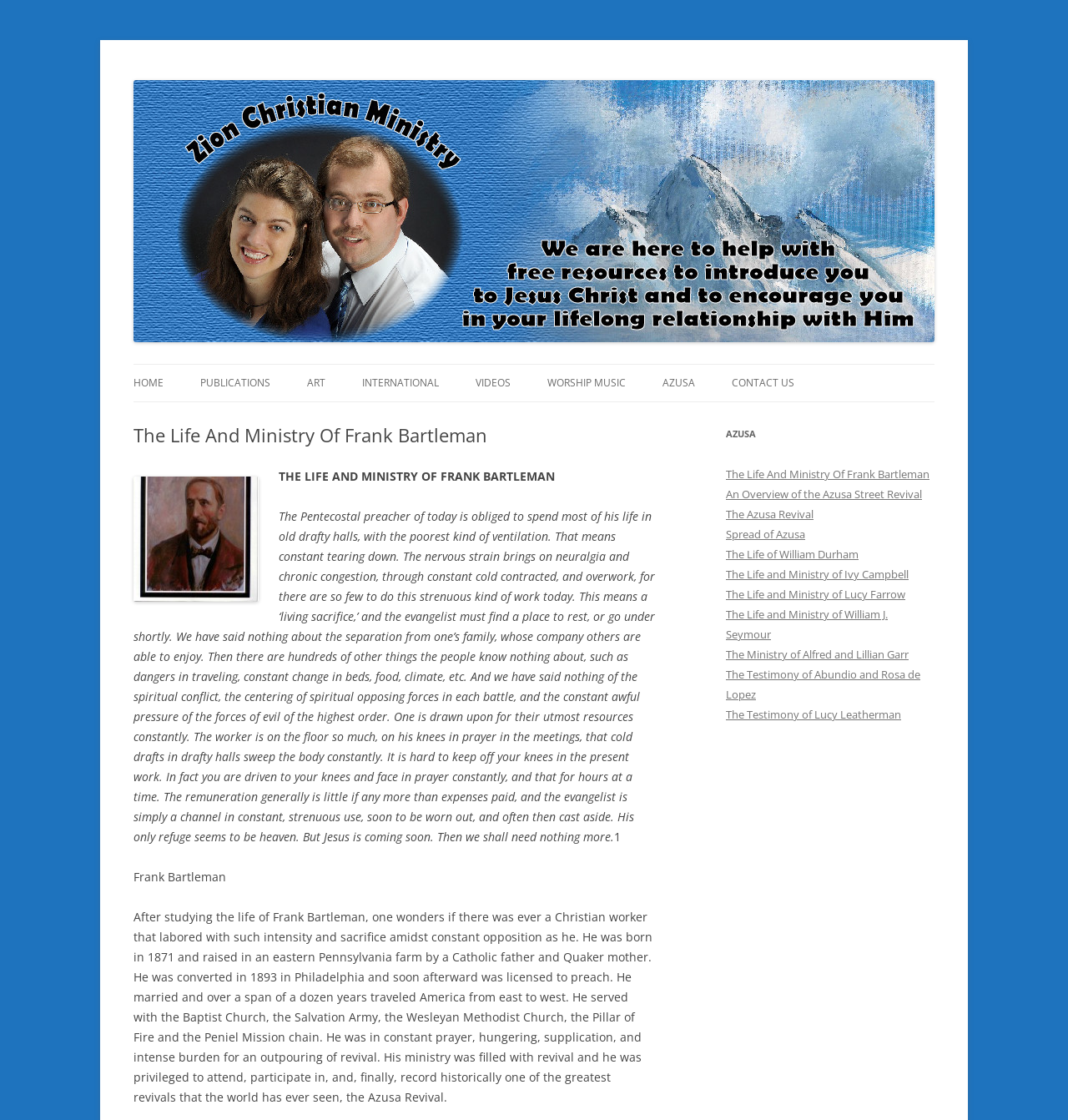Determine the bounding box coordinates of the target area to click to execute the following instruction: "Visit the 'AZUSA' page."

[0.68, 0.379, 0.875, 0.397]